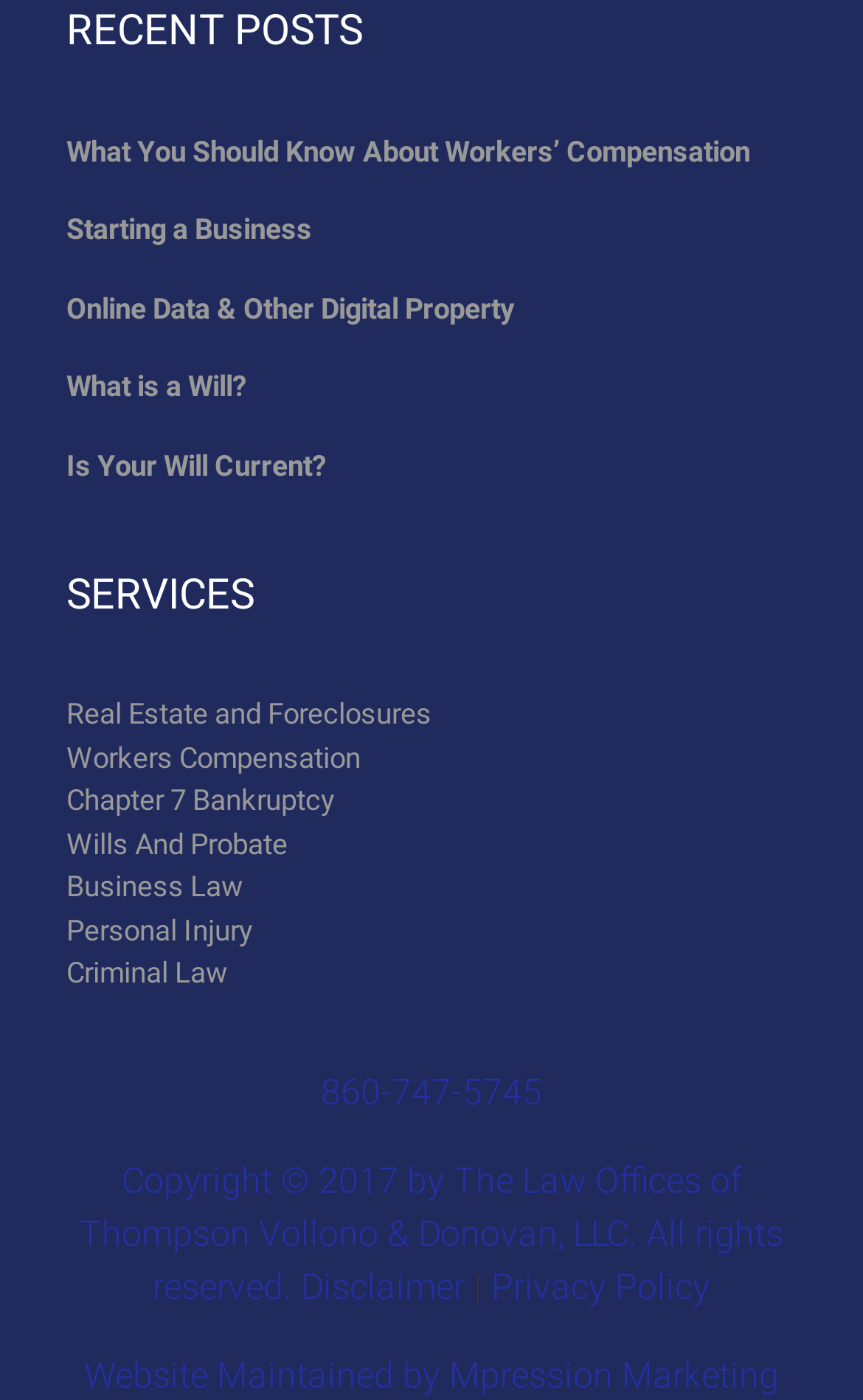Please determine the bounding box coordinates of the clickable area required to carry out the following instruction: "View disclaimer". The coordinates must be four float numbers between 0 and 1, represented as [left, top, right, bottom].

[0.349, 0.904, 0.538, 0.934]